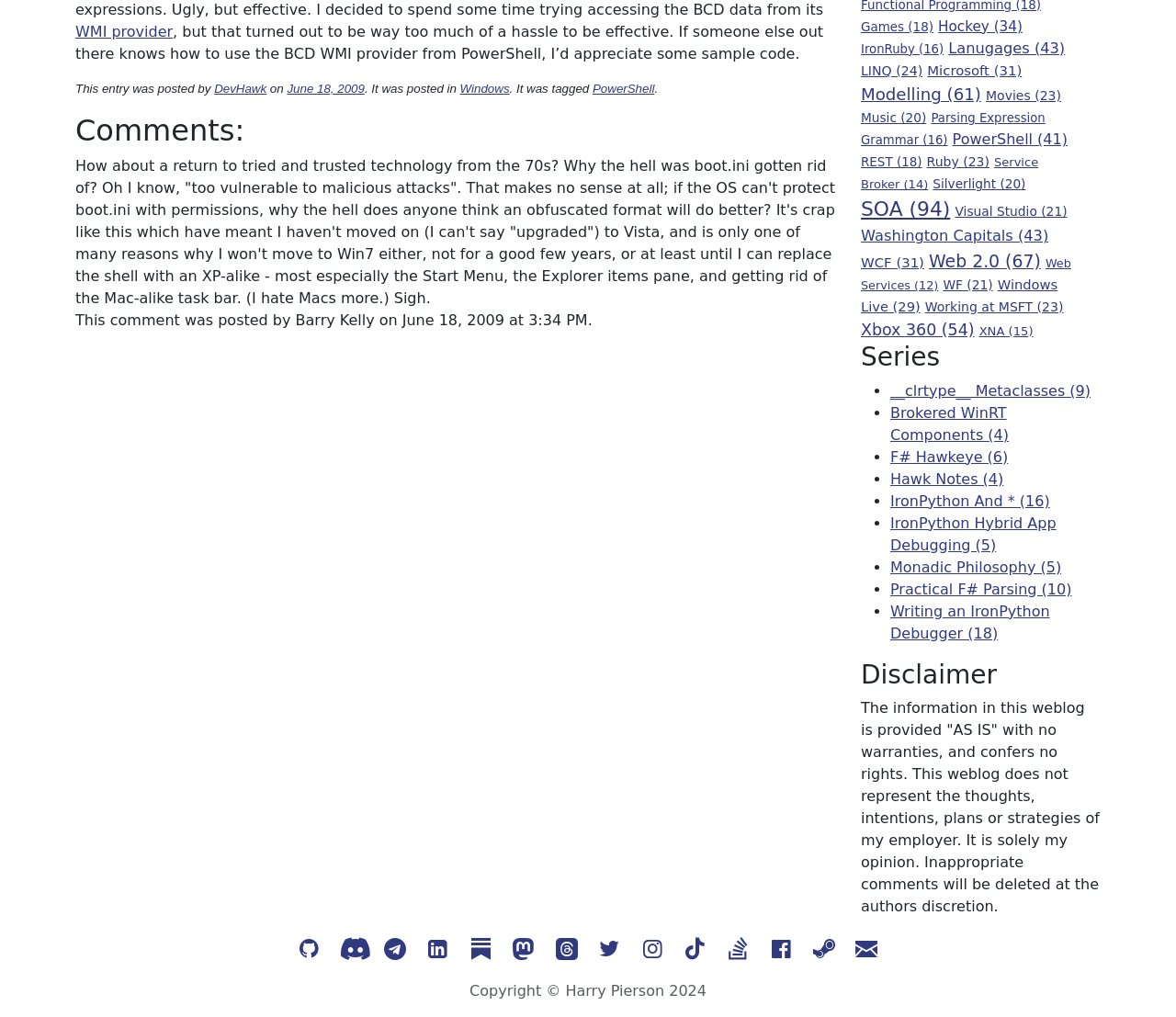Bounding box coordinates are given in the format (top-left x, top-left y, bottom-right x, bottom-right y). All values should be floating point numbers between 0 and 1. Provide the bounding box coordinate for the UI element described as: Practical F# Parsing (10)

[0.757, 0.571, 0.911, 0.588]